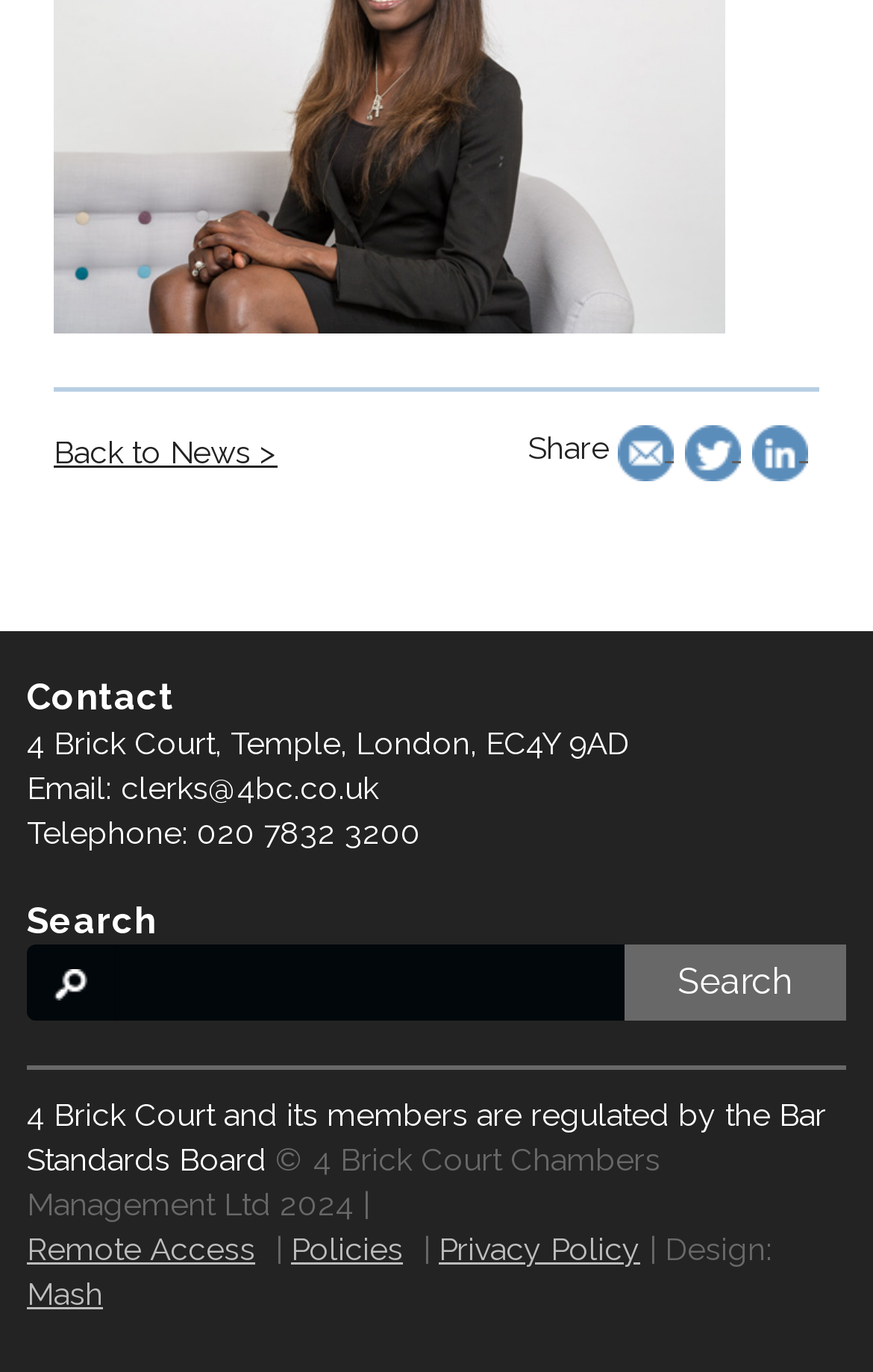Provide a short answer using a single word or phrase for the following question: 
What is the phone number of 4 Brick Court?

020 7832 3200